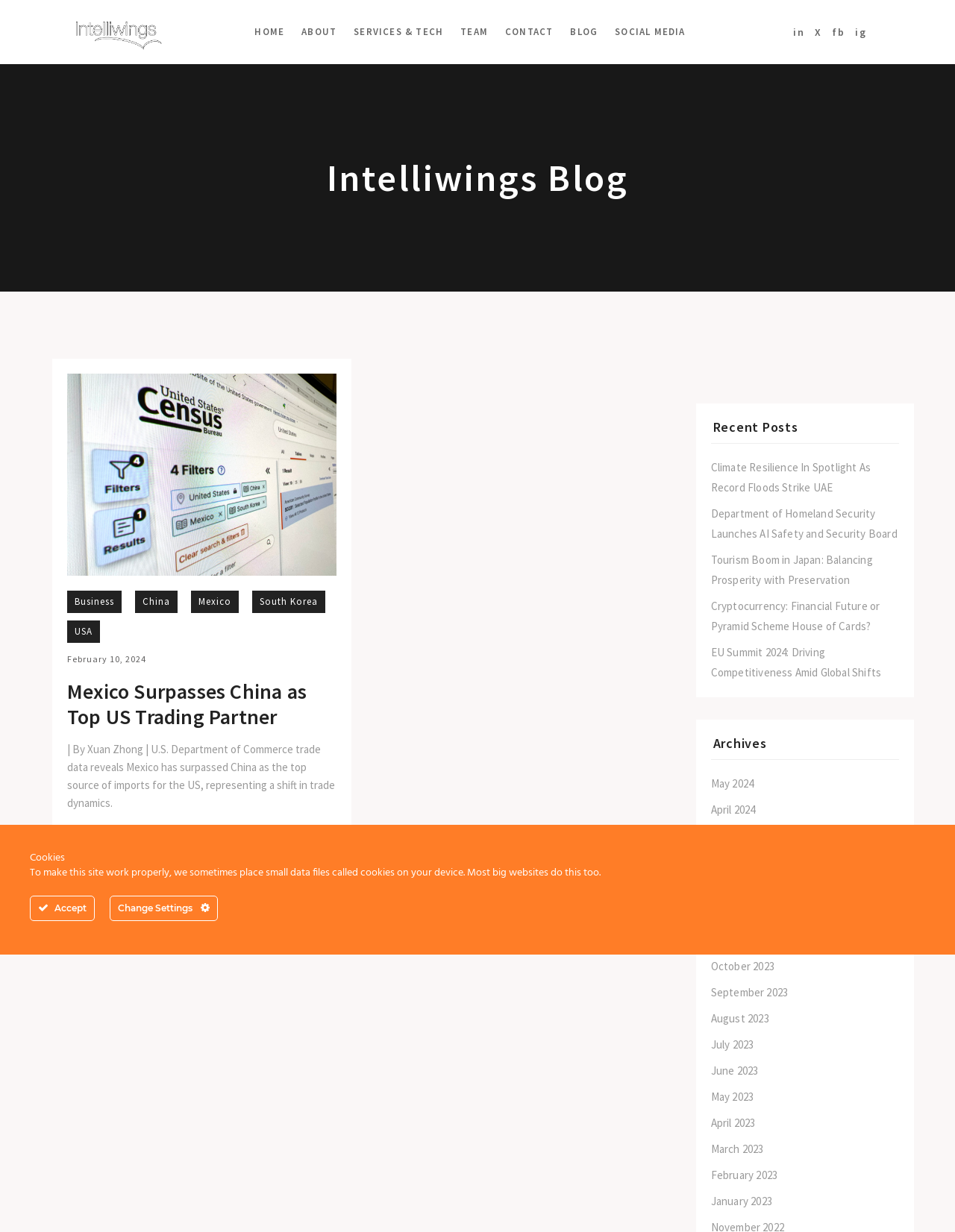Indicate the bounding box coordinates of the element that must be clicked to execute the instruction: "Click on the Intelliwings logo". The coordinates should be given as four float numbers between 0 and 1, i.e., [left, top, right, bottom].

[0.078, 0.003, 0.17, 0.049]